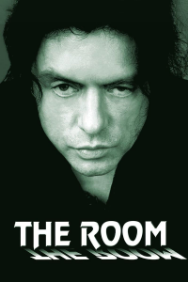Offer a comprehensive description of the image.

The image features a striking black-and-white portrait from the cult classic film "The Room." The central figure, with a tense expression and dark, flowing hair, gazes directly at the viewer, embodying the film's dramatic tone. Below the image, the title "THE ROOM" is prominently displayed, accentuated in bold, stylized font. Known for its unique blend of melodrama and unintentional humor, "The Room" has garnered a dedicated fanbase, often celebrated in film screenings and discussions. This image encapsulates the enigmatic allure of the movie, highlighting its status as a beloved cultural phenomenon.